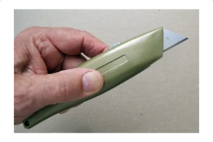Look at the image and answer the question in detail:
What type of projects is the utility knife suitable for?

The caption states that the pencil knife is a popular choice for craft projects, which suggests that it is suitable for this type of project. The knife's versatility and precision make it an ideal tool for crafting tasks.